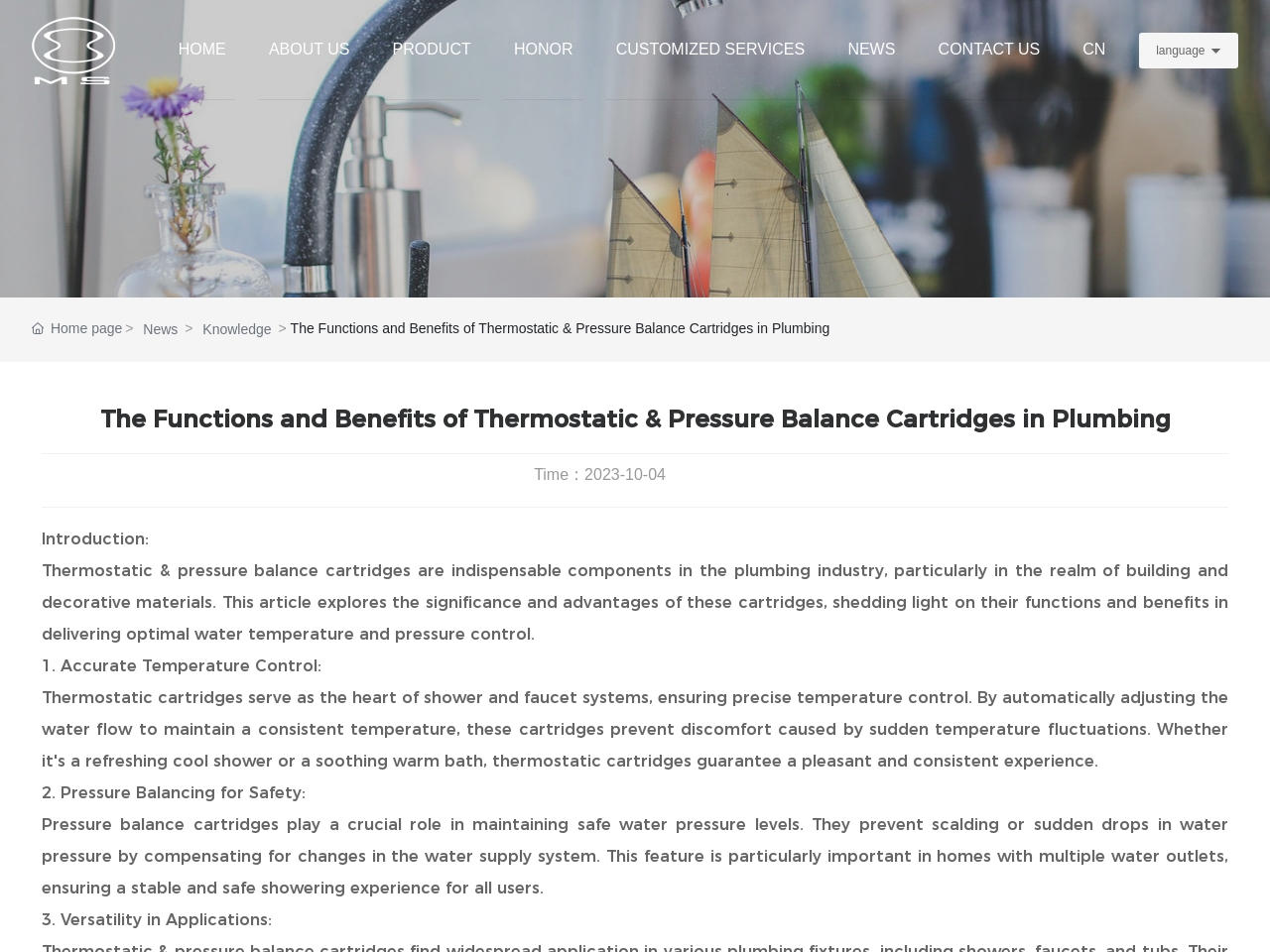Please determine the bounding box coordinates of the area that needs to be clicked to complete this task: 'Click the HOME link'. The coordinates must be four float numbers between 0 and 1, formatted as [left, top, right, bottom].

[0.14, 0.0, 0.178, 0.104]